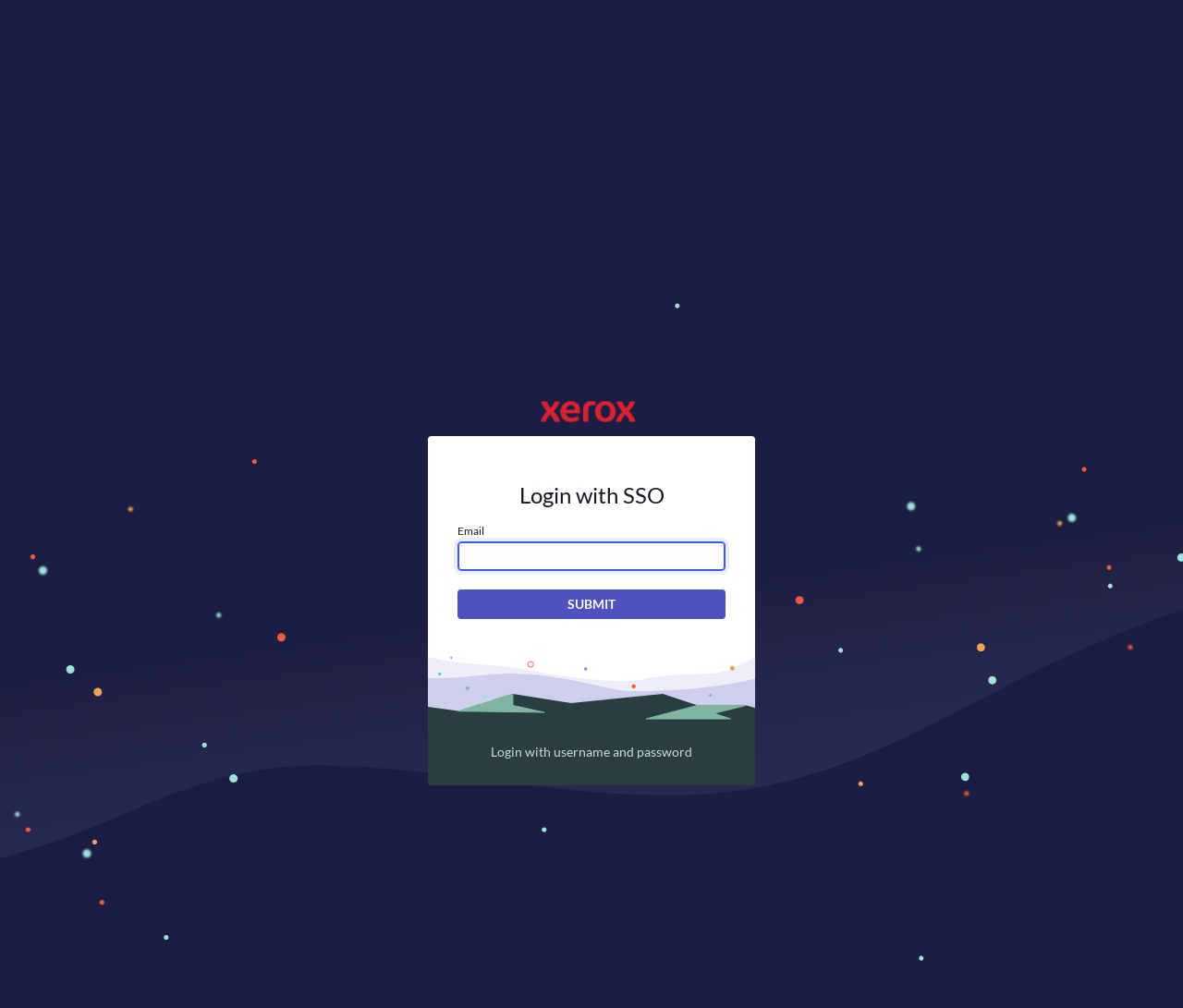What is the title of the webpage section?
Carefully analyze the image and provide a thorough answer to the question.

The StaticText element 'ServiceNow Home Page' is located near the top of the webpage, indicating that it is the title of the webpage section.